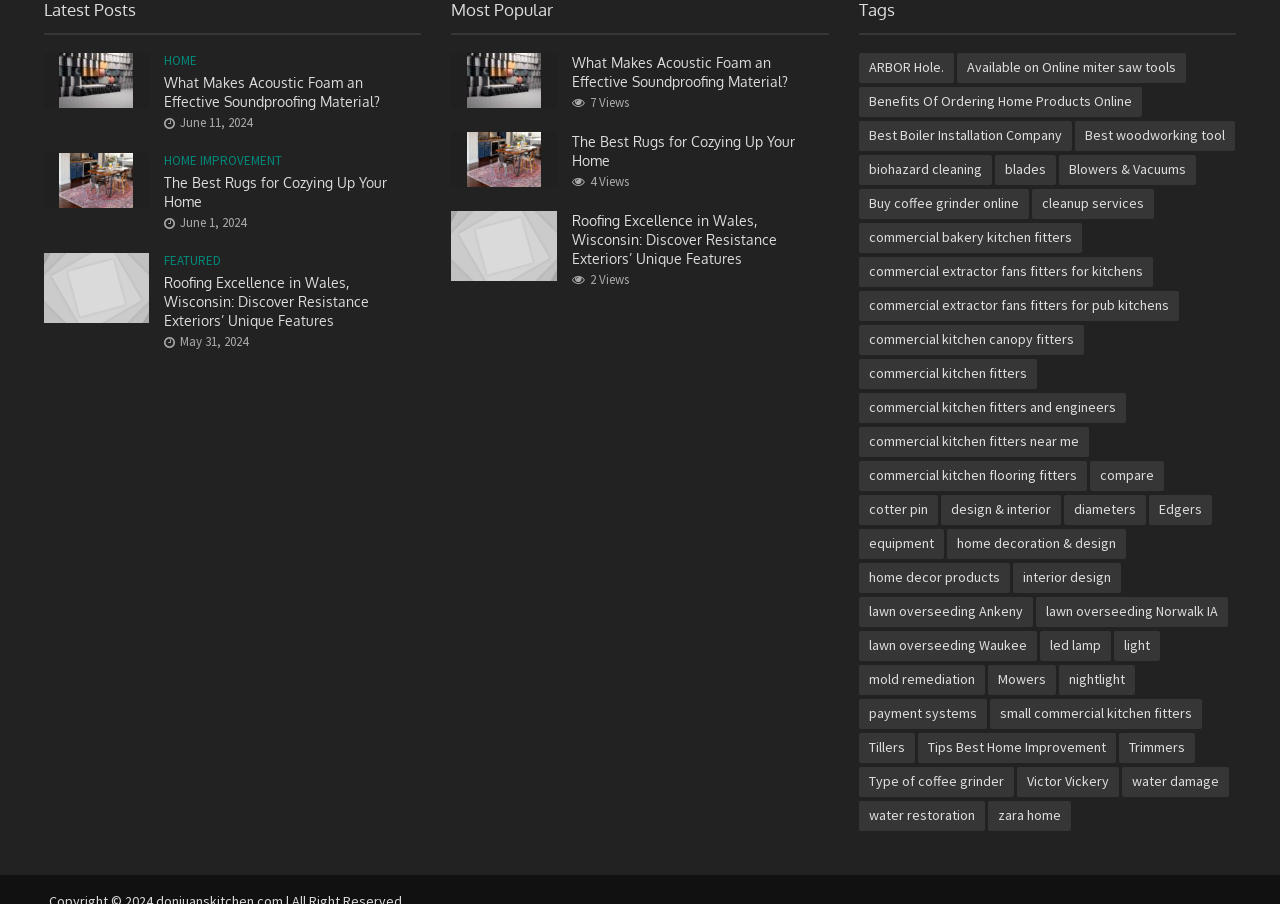Find the bounding box coordinates of the element I should click to carry out the following instruction: "Read the article 'Roofing Excellence in Wales, Wisconsin: Discover Resistance Exteriors’ Unique Features'".

[0.034, 0.306, 0.117, 0.327]